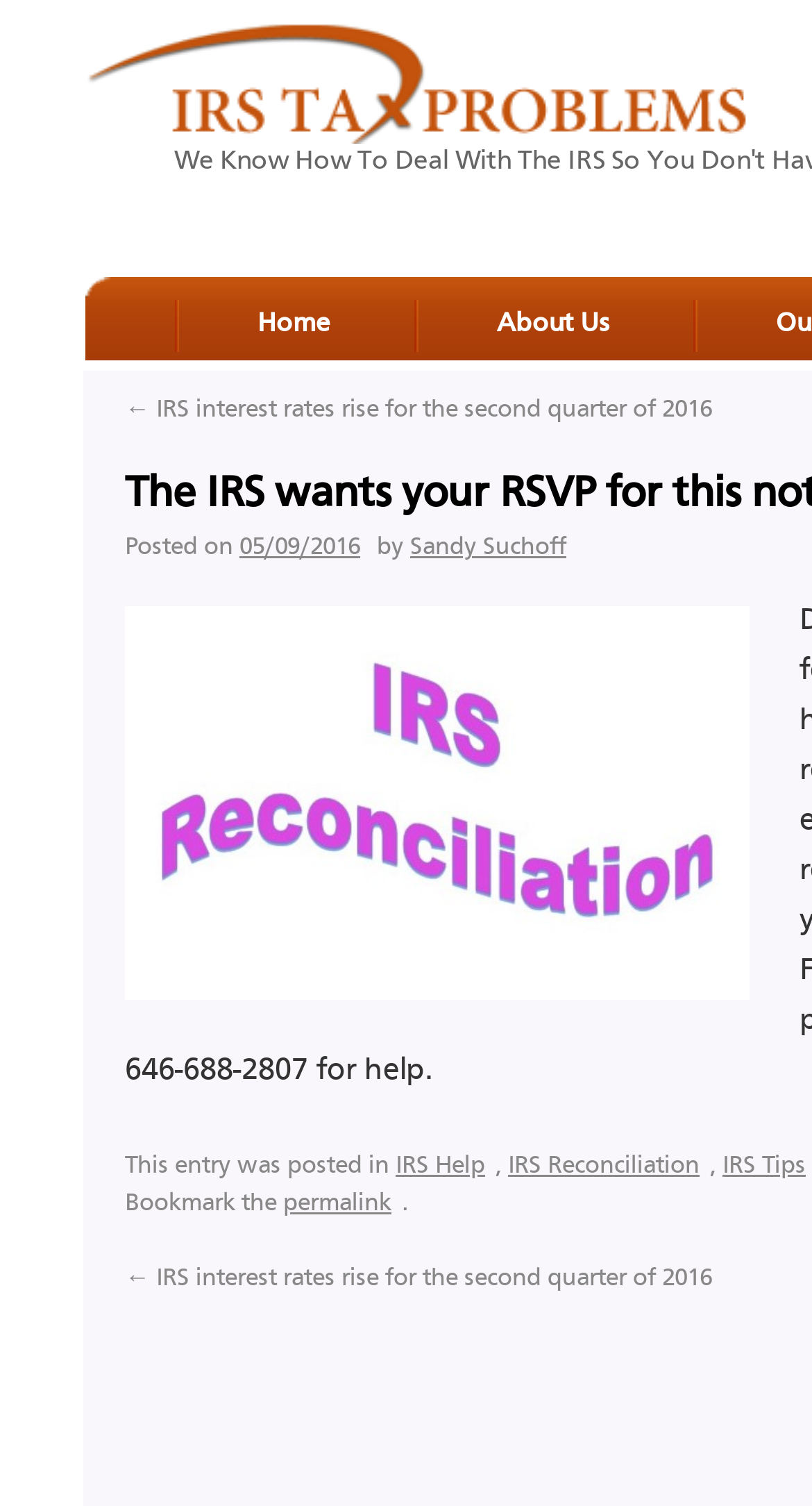Please determine the headline of the webpage and provide its content.

The IRS wants your RSVP for this notice